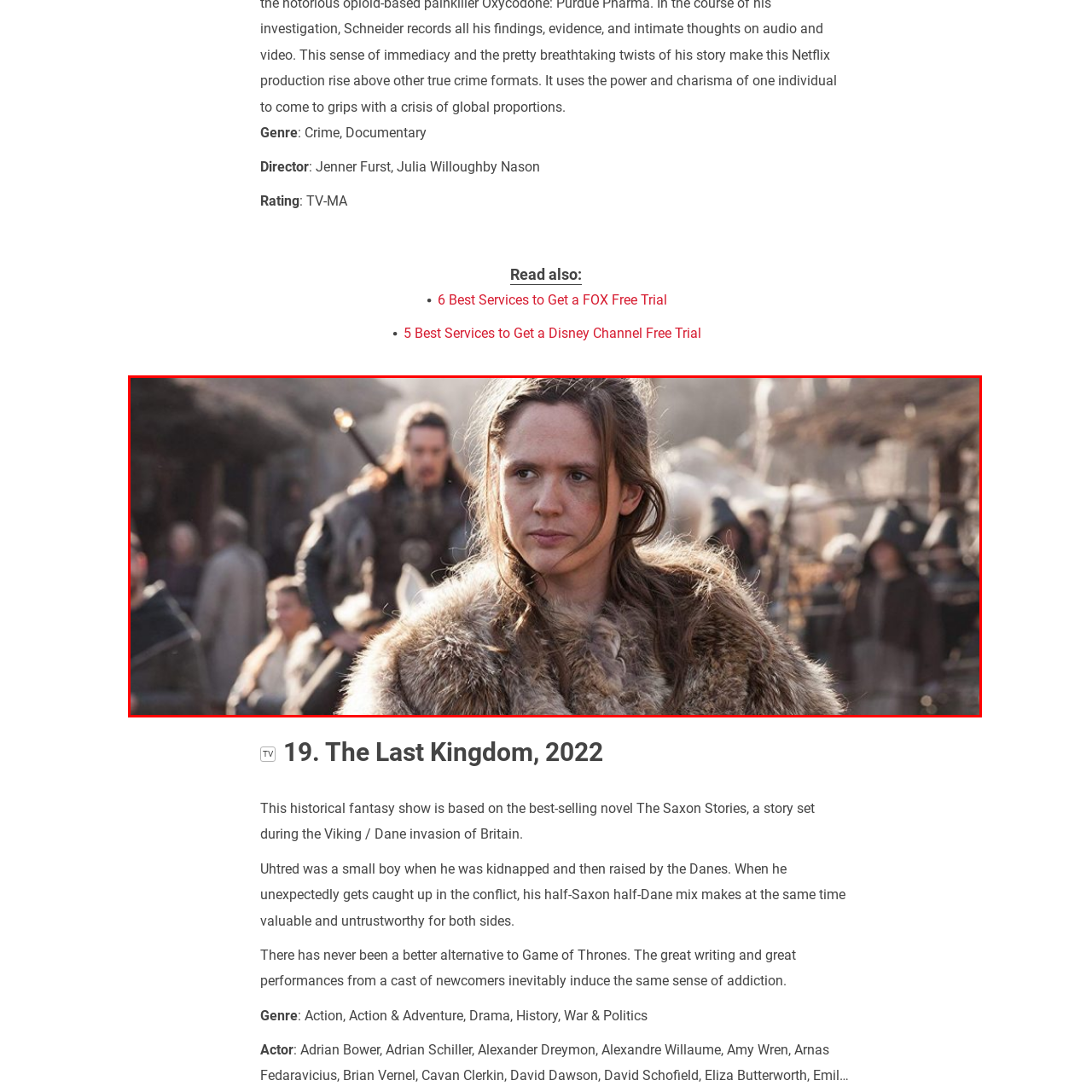Craft a detailed explanation of the image surrounded by the red outline.

The image features a character from the historical drama "The Last Kingdom," depicted with a strong and contemplative expression. She is dressed in a textured fur coat, suggesting a rugged, cold environment typical of the show's setting. Behind her, a village scene is visible, with additional characters dressed in period-appropriate attire, contributing to the immersive atmosphere of the series. The lighting is soft, enhancing the earthy tones of her clothing and the natural, rustic backdrop, which evokes the challenging life of the time period. This portrayal captures the essence of resilience and strength, key themes in "The Last Kingdom."